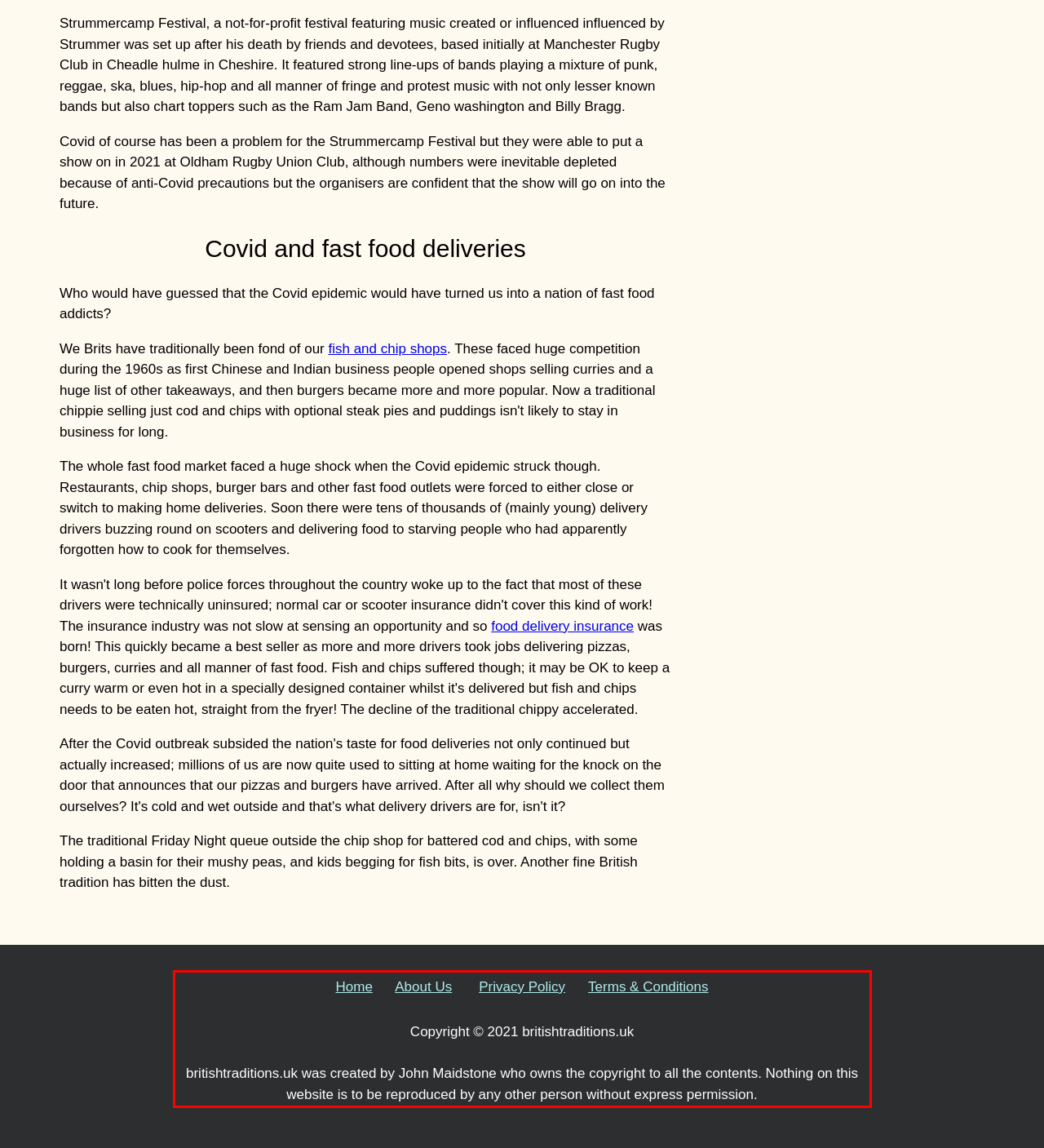Given a webpage screenshot, locate the red bounding box and extract the text content found inside it.

Home About Us Privacy Policy Terms & Conditions Copyright © 2021 britishtraditions.uk britishtraditions.uk was created by John Maidstone who owns the copyright to all the contents. Nothing on this website is to be reproduced by any other person without express permission.